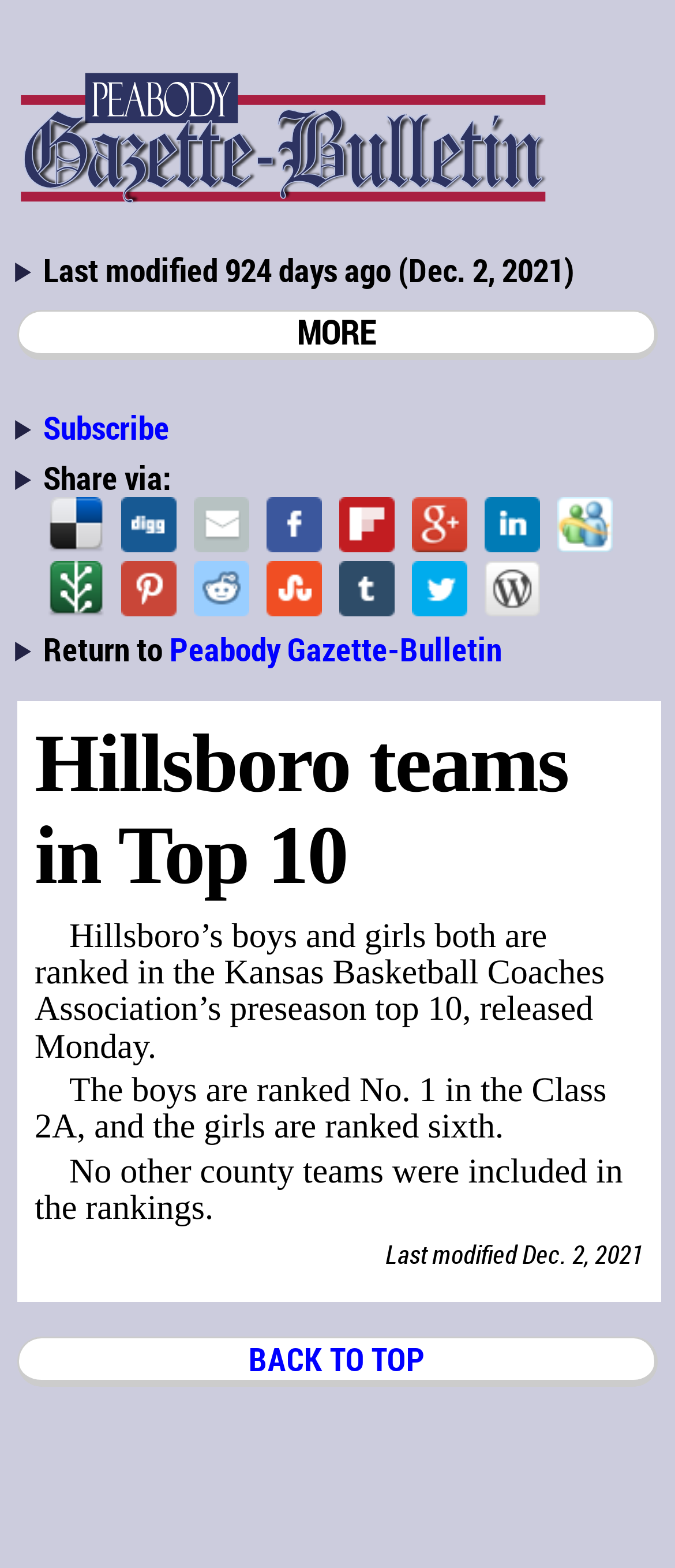Provide the bounding box coordinates of the HTML element described as: "Peabody Gazette-Bulletin". The bounding box coordinates should be four float numbers between 0 and 1, i.e., [left, top, right, bottom].

[0.251, 0.399, 0.744, 0.427]